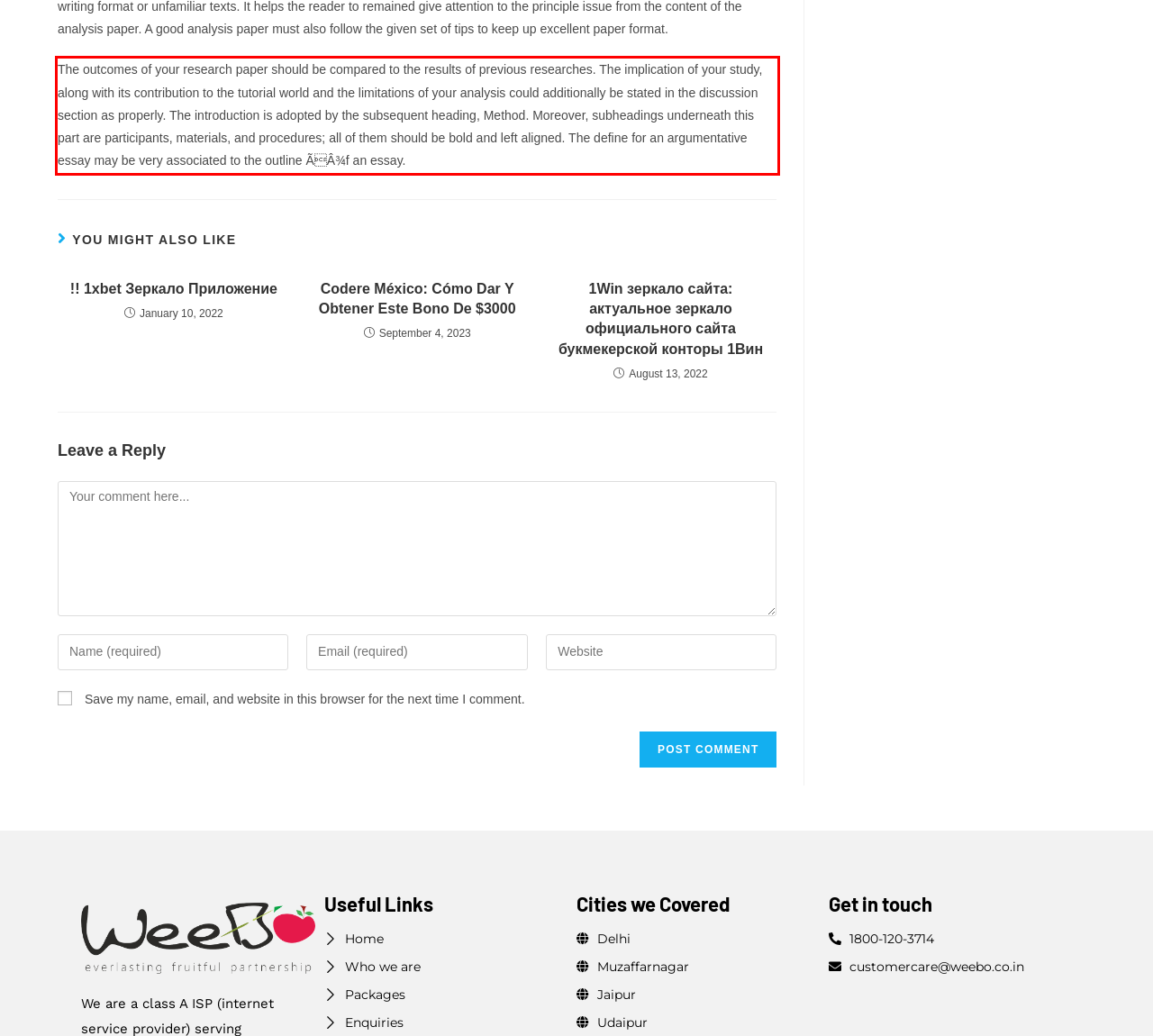You are provided with a webpage screenshot that includes a red rectangle bounding box. Extract the text content from within the bounding box using OCR.

The outcomes of your research paper should be compared to the results of previous researches. The implication of your study, along with its contribution to the tutorial world and the limitations of your analysis could additionally be stated in the discussion section as properly. The introduction is adopted by the subsequent heading, Method. Moreover, subheadings underneath this part are participants, materials, and procedures; all of them should be bold and left aligned. The define for an argumentative essay may be very associated to the outline ÃÂ¾f an essay.